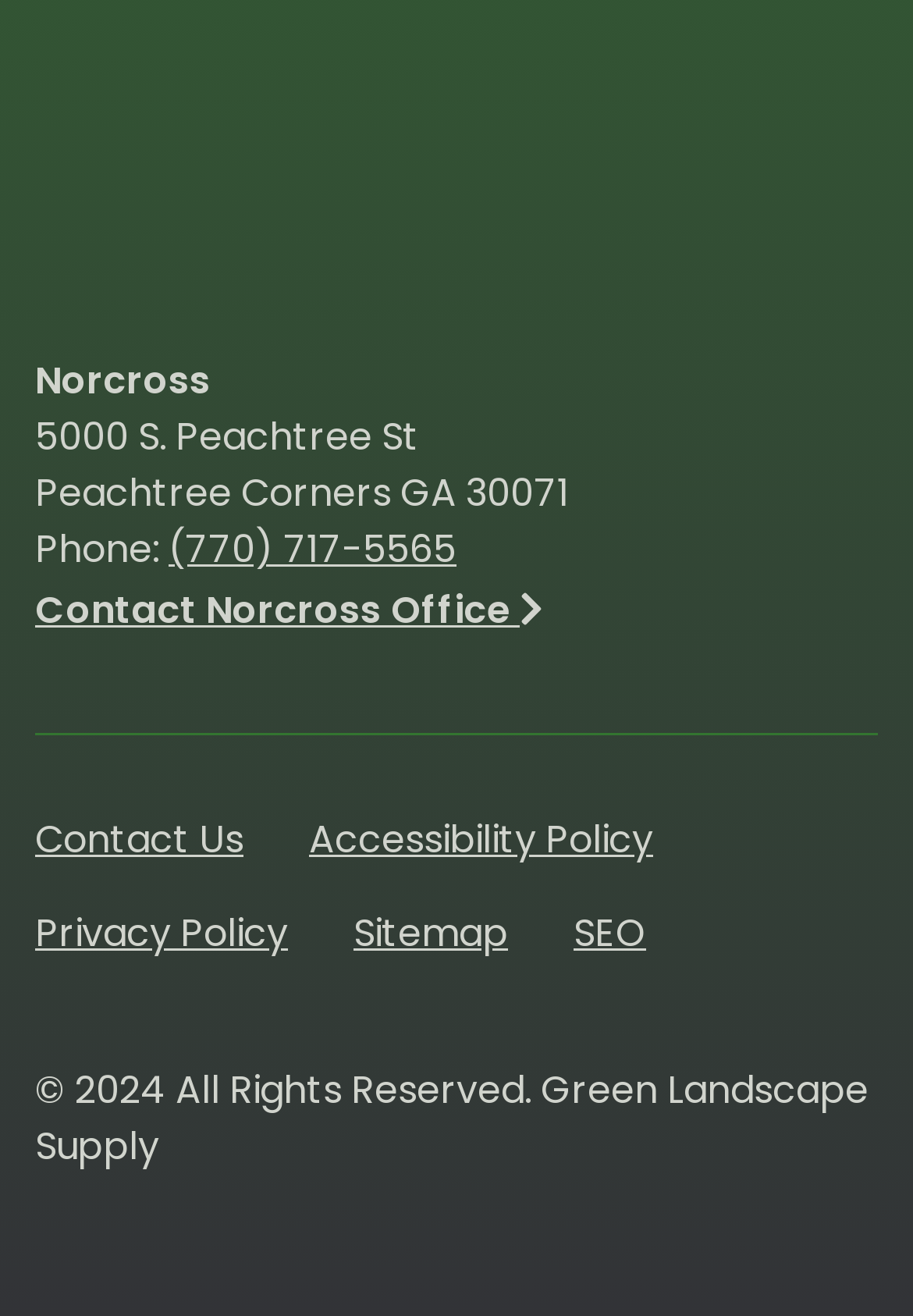What is the copyright year of Green Landscape Supply?
Using the image as a reference, answer the question with a short word or phrase.

2024